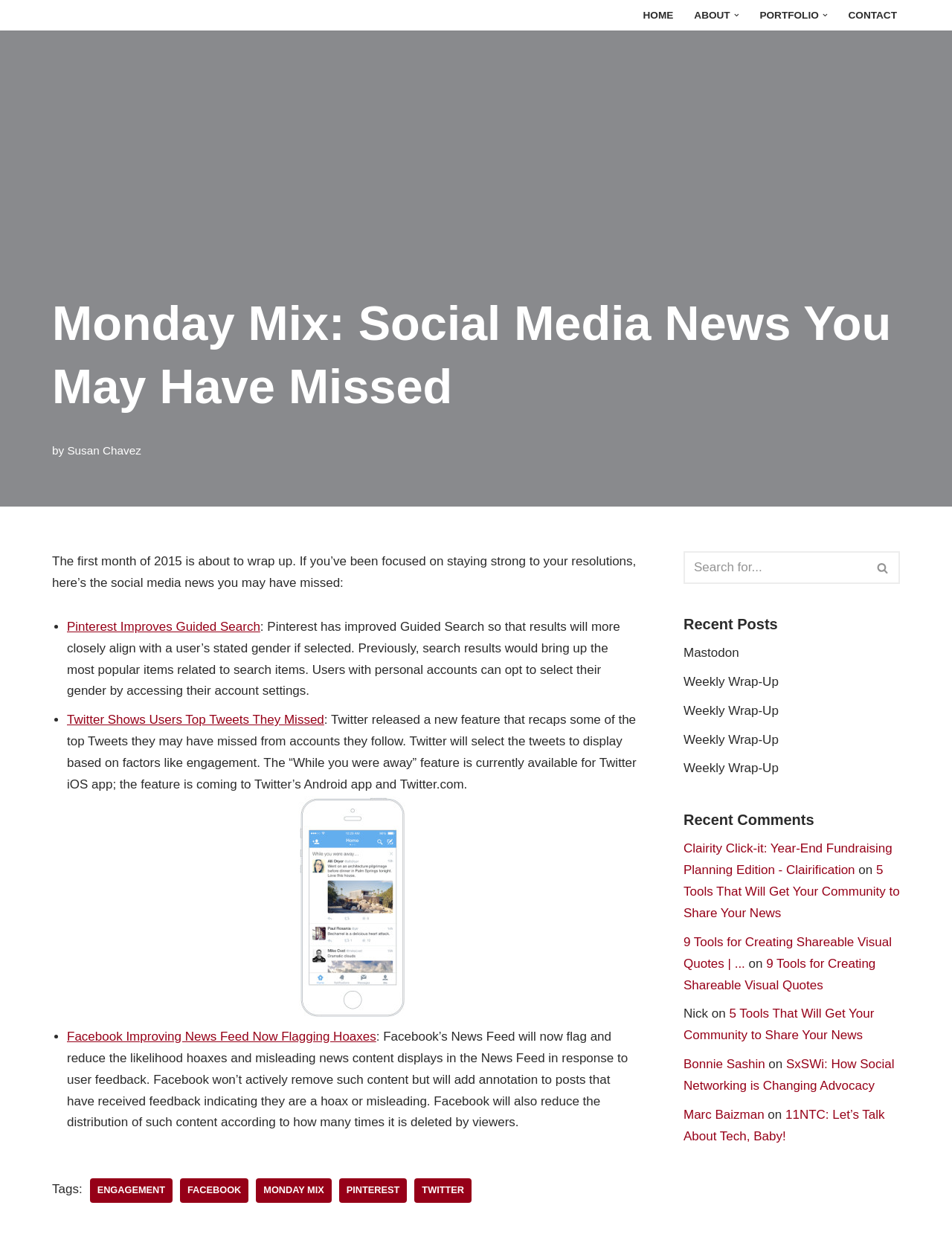Respond to the following question using a concise word or phrase: 
What is the feature released by Twitter mentioned in the article?

While you were away